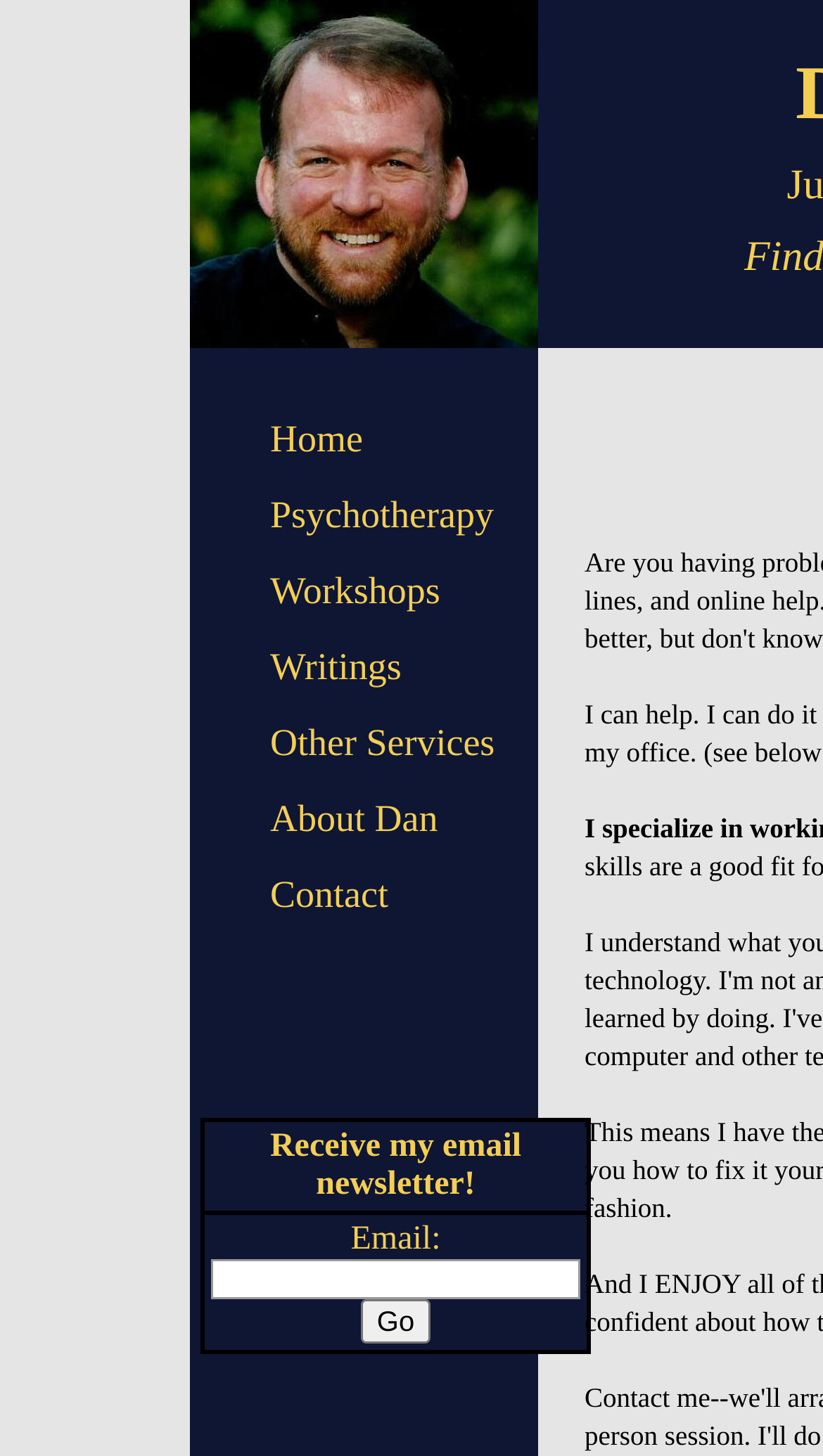How many images are there in the menu?
Give a comprehensive and detailed explanation for the question.

I counted the number of image elements inside the LayoutTableCell elements, and found 2 images for each of the 6 menu items, making a total of 12 images.